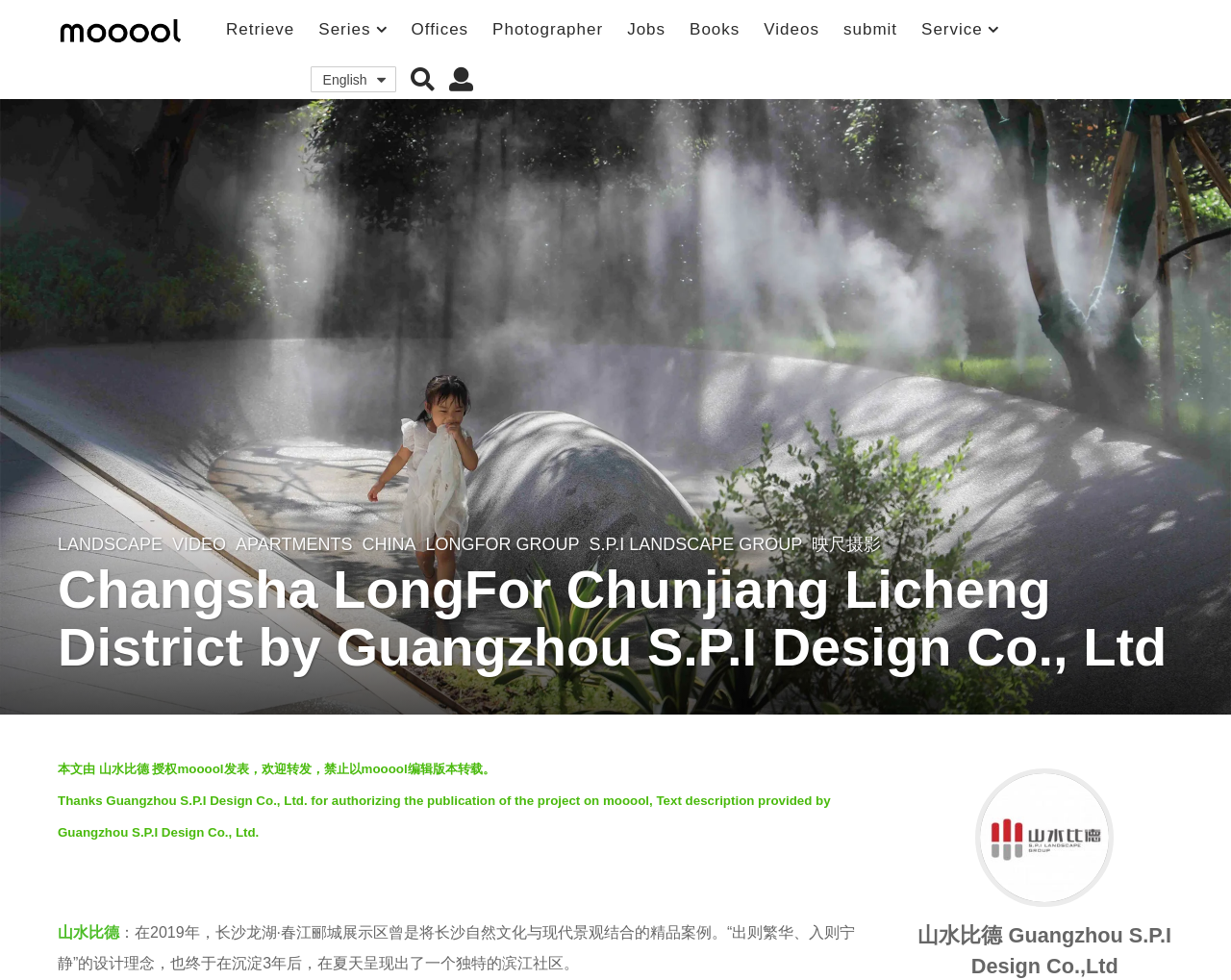Provide a one-word or one-phrase answer to the question:
What is the category of the project?

LANDSCAPE